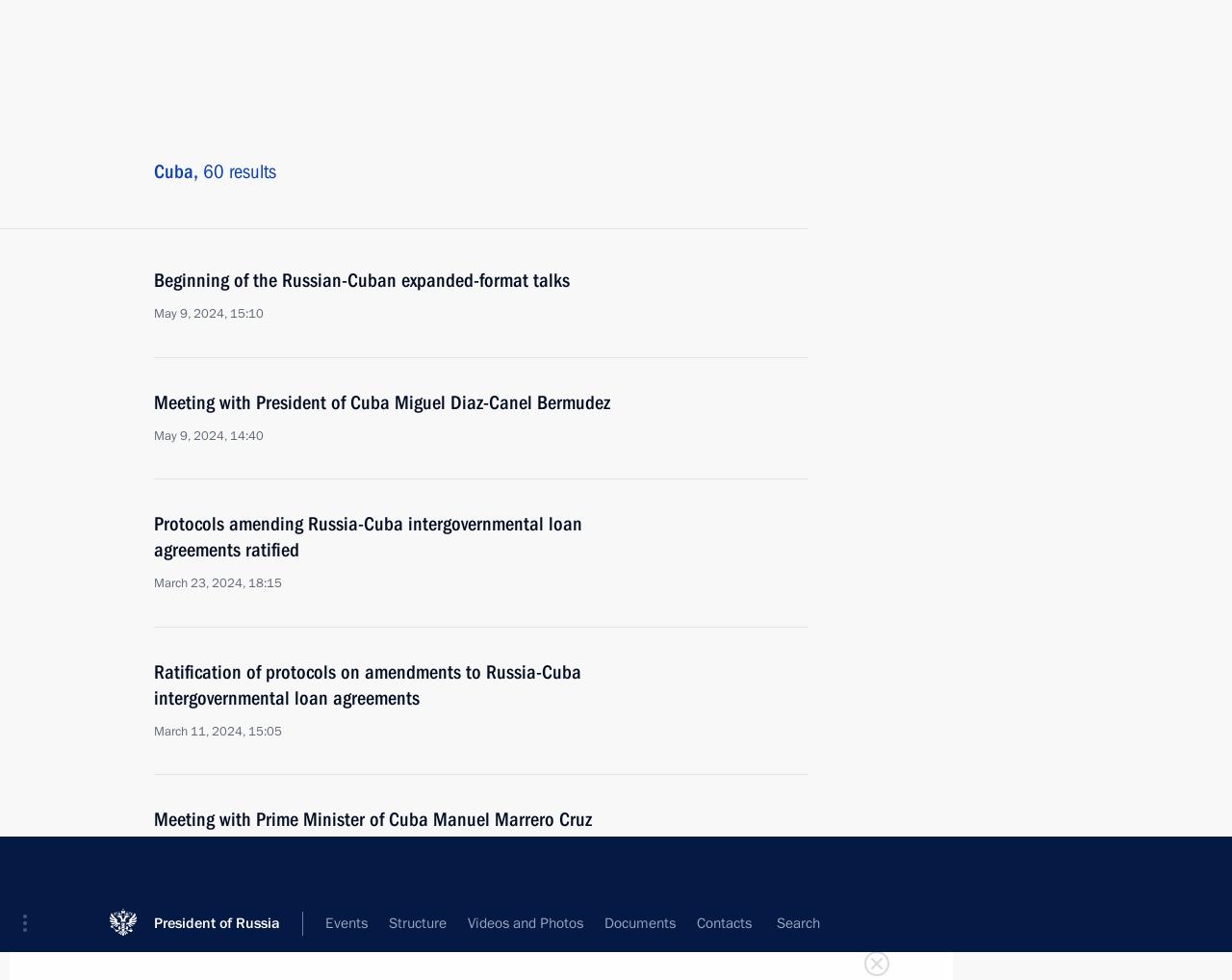What is the date of the telephone conversation?
Please provide a single word or phrase as your answer based on the image.

December 28, 2022